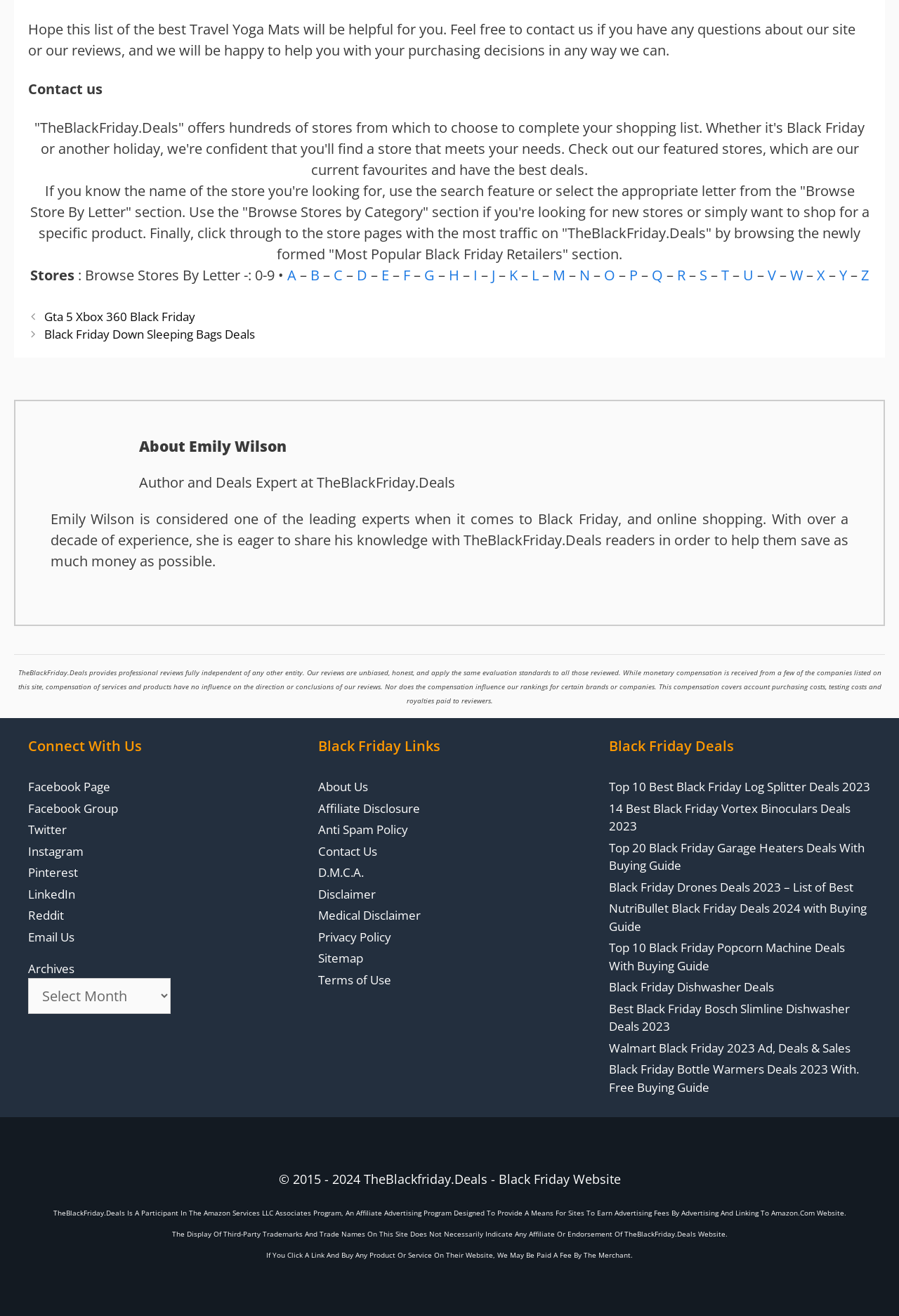Please answer the following query using a single word or phrase: 
What is the name of the author and deals expert?

Emily Wilson